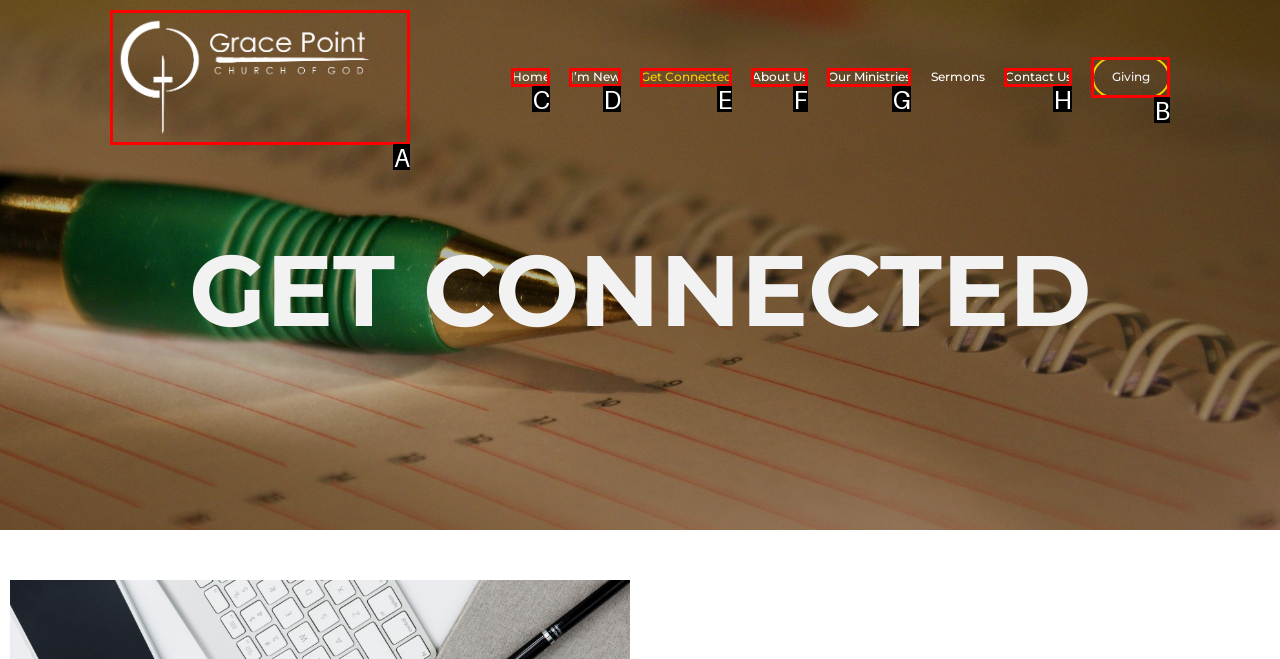Match the following description to a UI element: set up a committee
Provide the letter of the matching option directly.

None